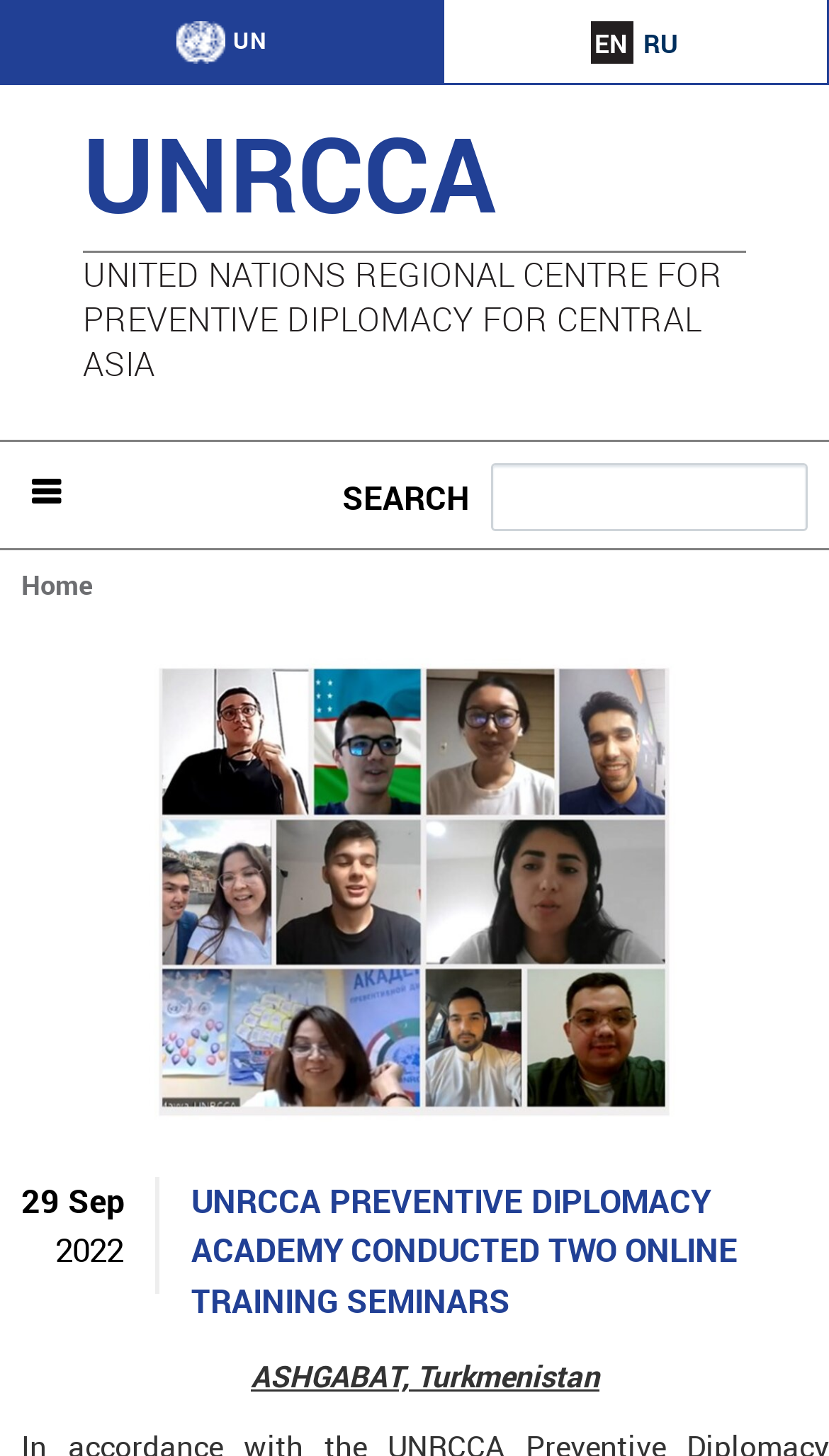Identify the bounding box coordinates of the section that should be clicked to achieve the task described: "Click the EN language link".

[0.712, 0.015, 0.763, 0.044]